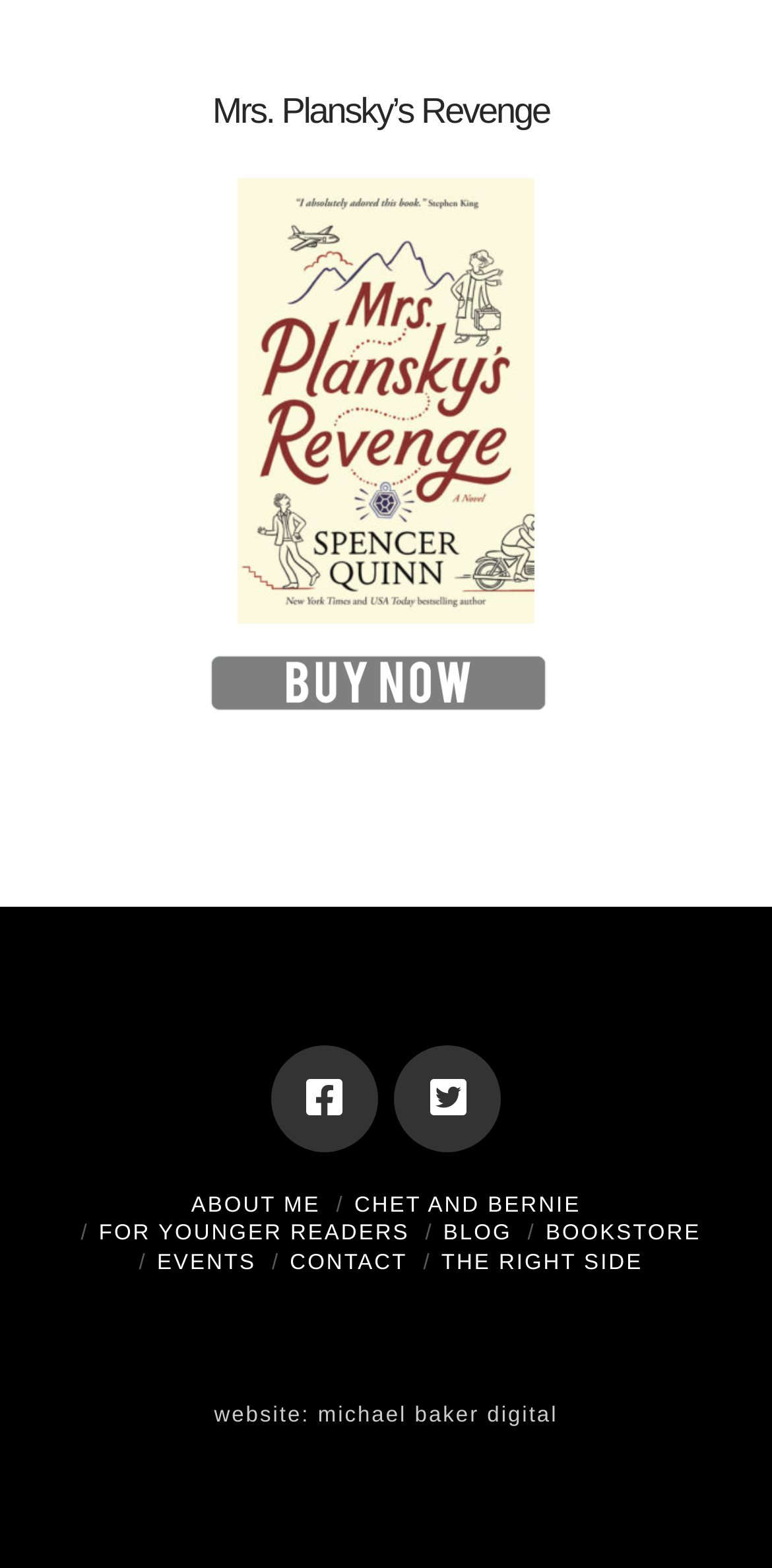Provide the bounding box coordinates of the area you need to click to execute the following instruction: "Go to the Facebook page".

[0.351, 0.667, 0.489, 0.735]